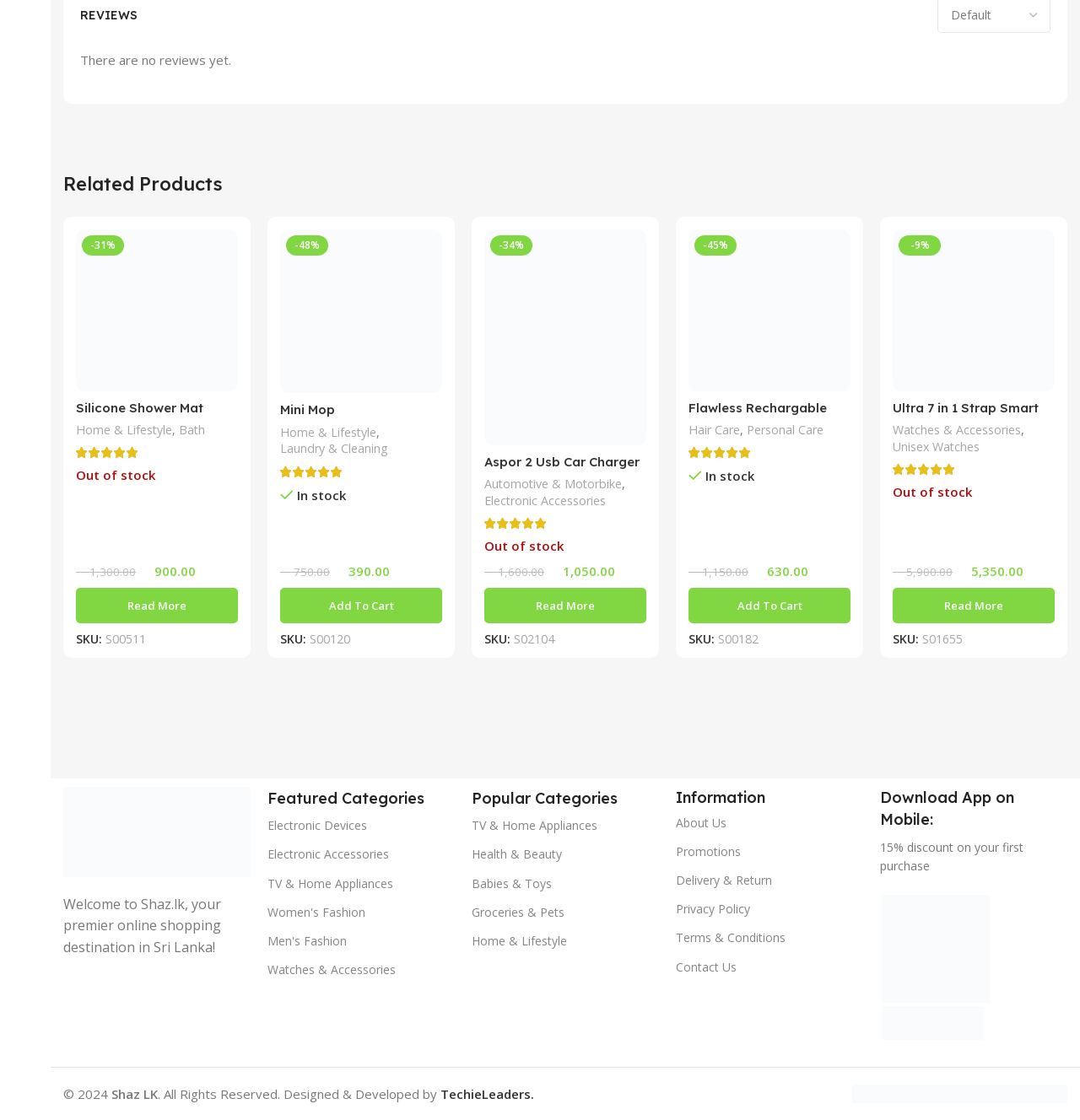Please identify the bounding box coordinates of the clickable area that will fulfill the following instruction: "Click on the 'Dreams' link in the breadcrumbs". The coordinates should be in the format of four float numbers between 0 and 1, i.e., [left, top, right, bottom].

None